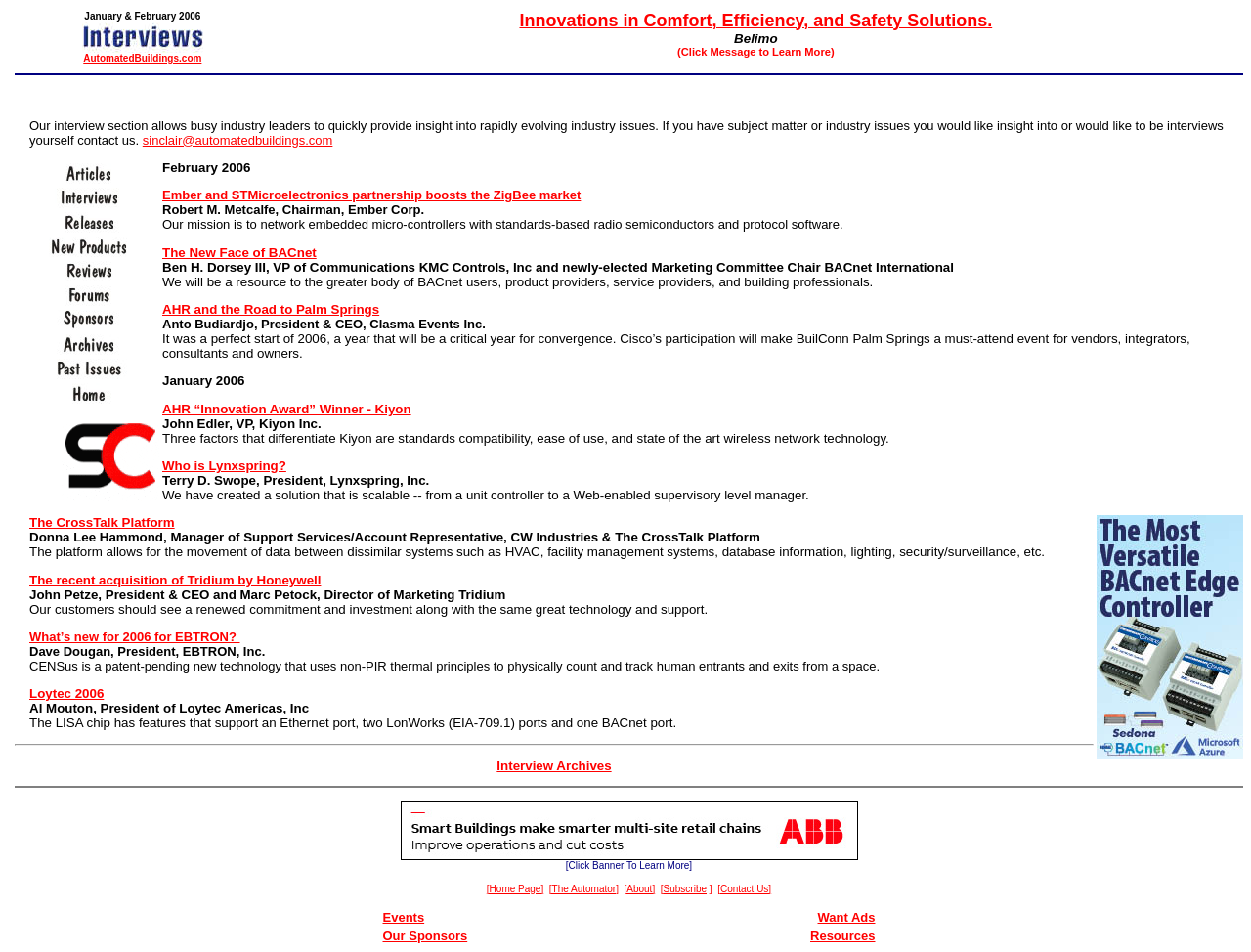Provide the bounding box coordinates, formatted as (top-left x, top-left y, bottom-right x, bottom-right y), with all values being floating point numbers between 0 and 1. Identify the bounding box of the UI element that matches the description: alt="Interviews"

[0.014, 0.204, 0.127, 0.222]